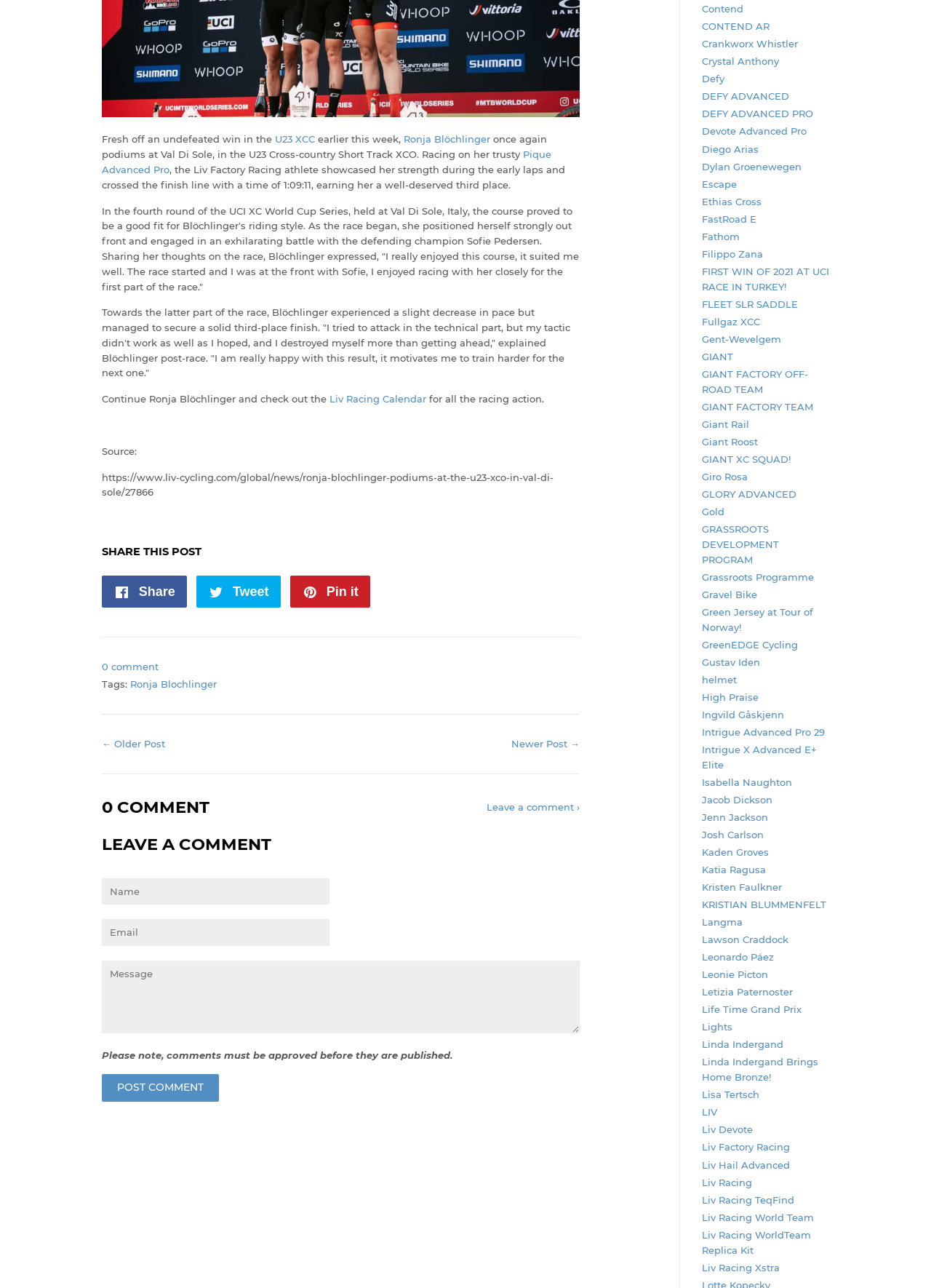For the following element description, predict the bounding box coordinates in the format (top-left x, top-left y, bottom-right x, bottom-right y). All values should be floating point numbers between 0 and 1. Description: DEFY ADVANCED

[0.754, 0.07, 0.848, 0.079]